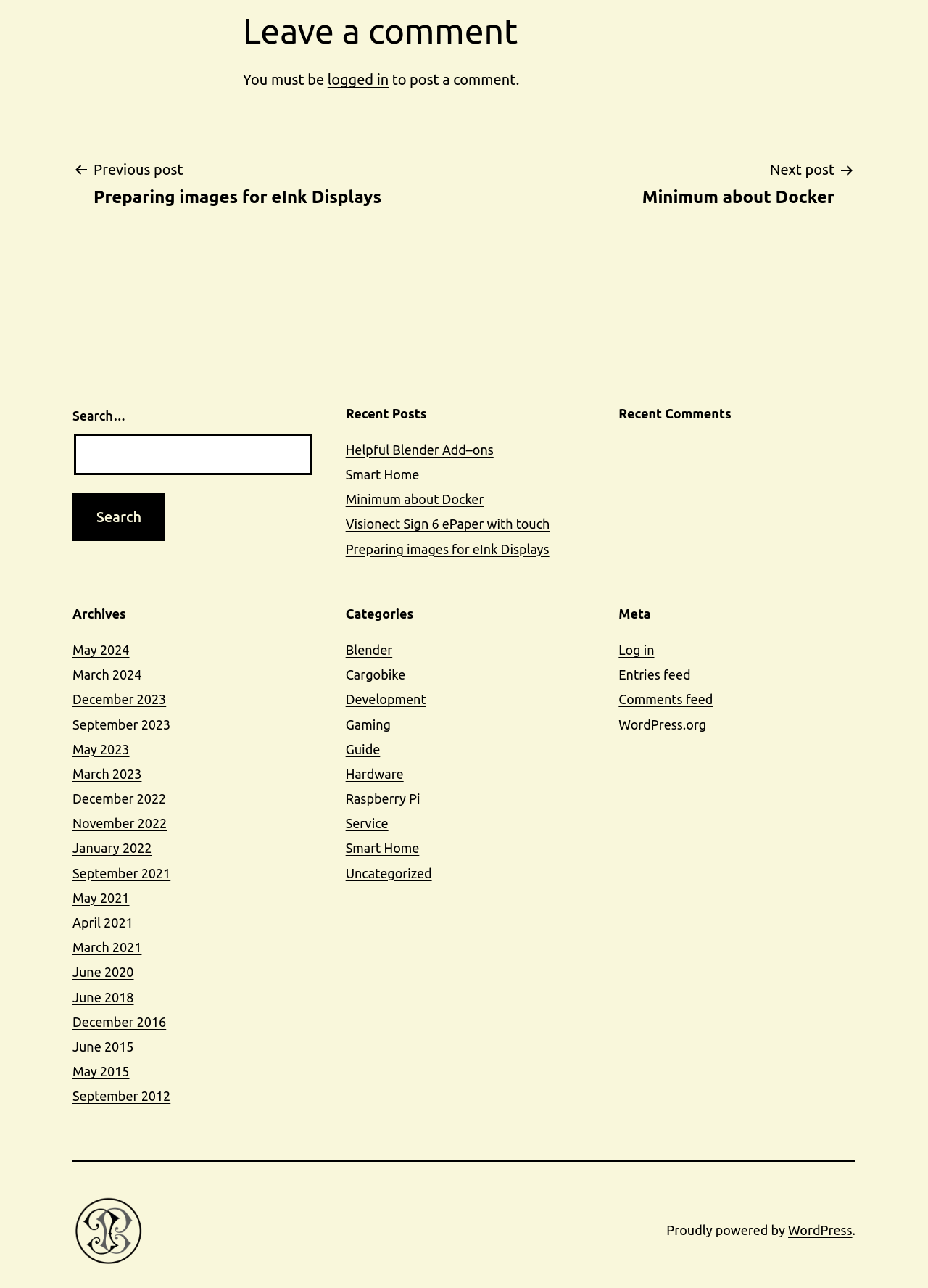Determine the bounding box coordinates for the region that must be clicked to execute the following instruction: "Log in".

[0.667, 0.499, 0.705, 0.51]